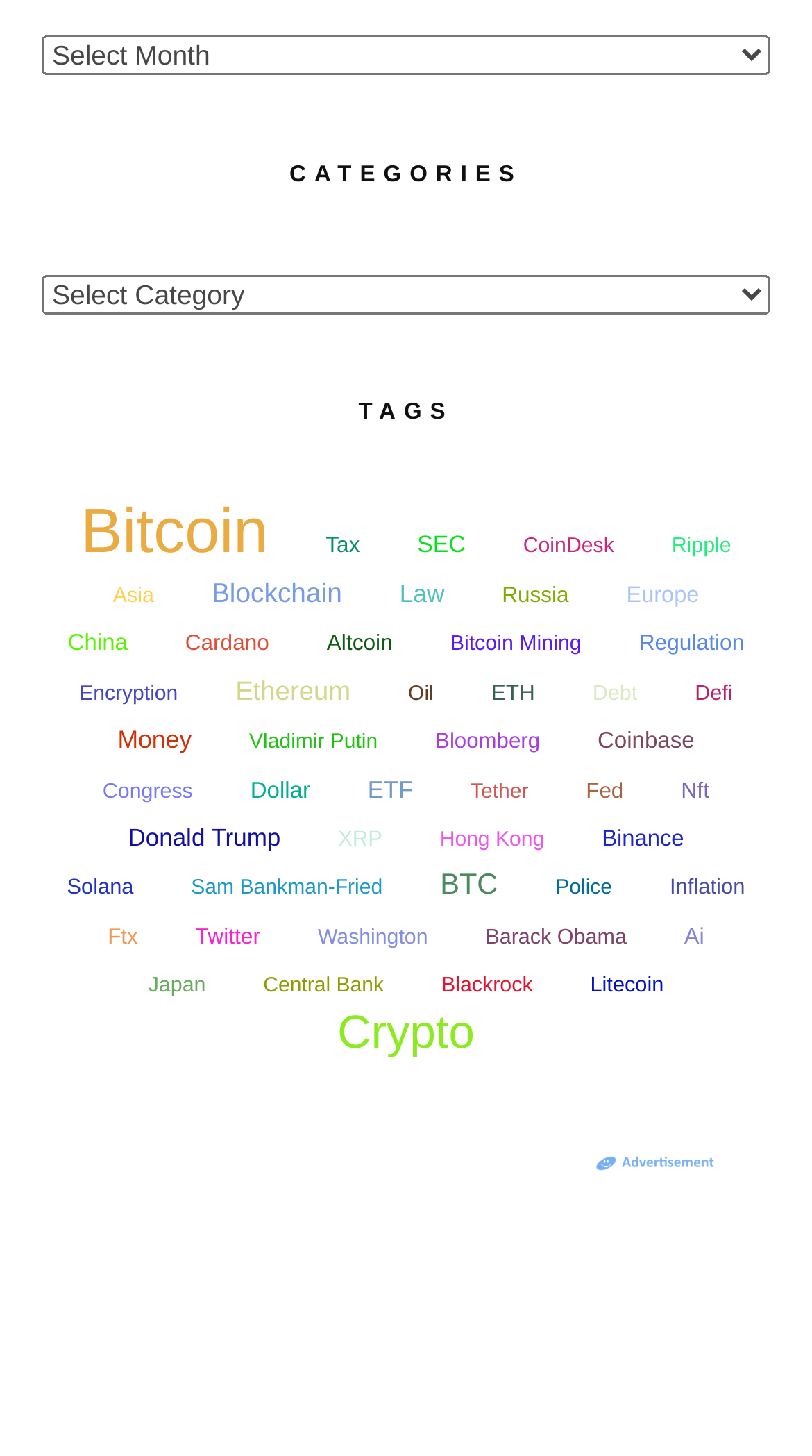Locate the bounding box coordinates of the clickable area needed to fulfill the instruction: "Learn about Fortnite".

None